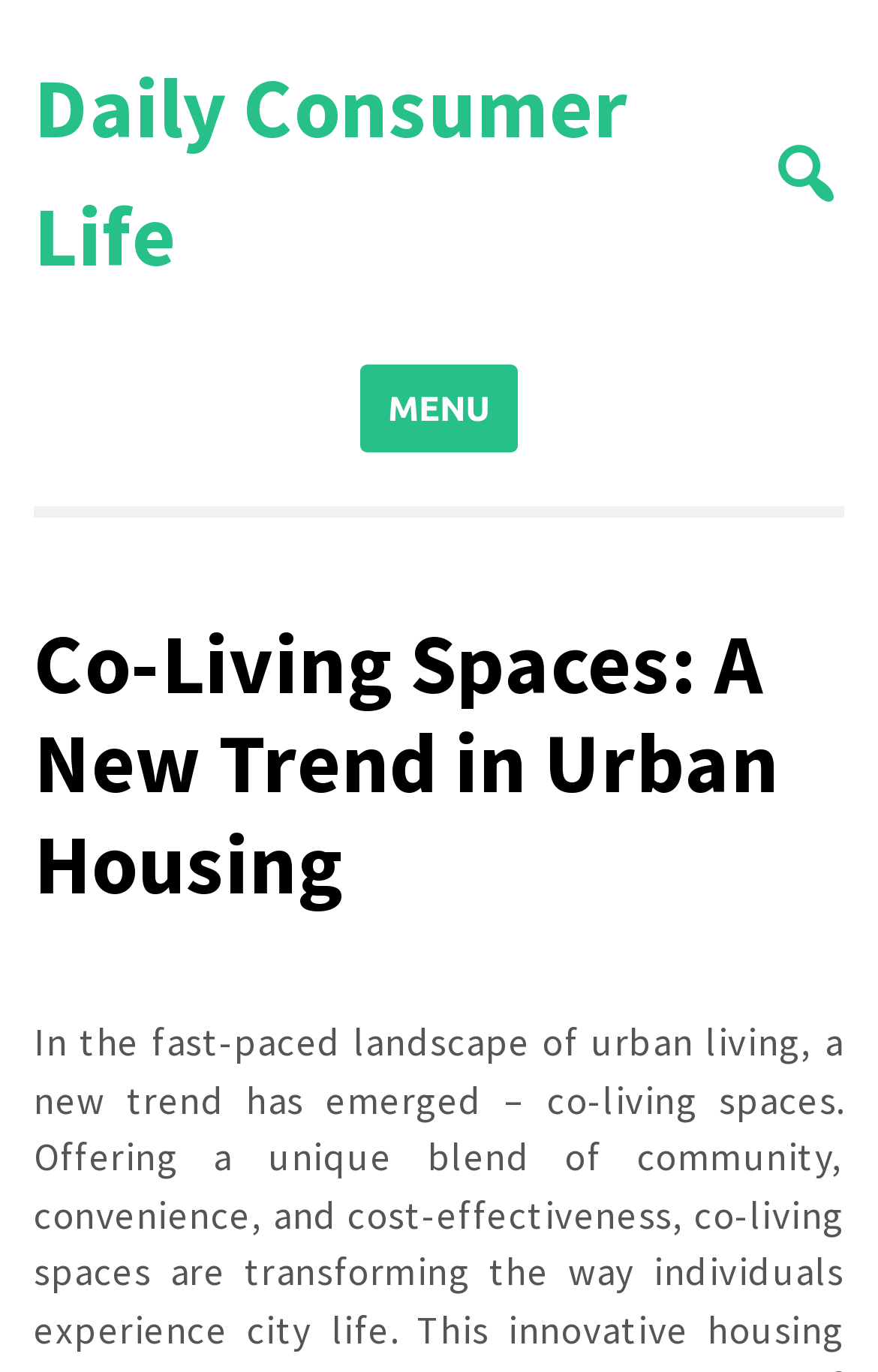Please extract the title of the webpage.

Daily Consumer Life